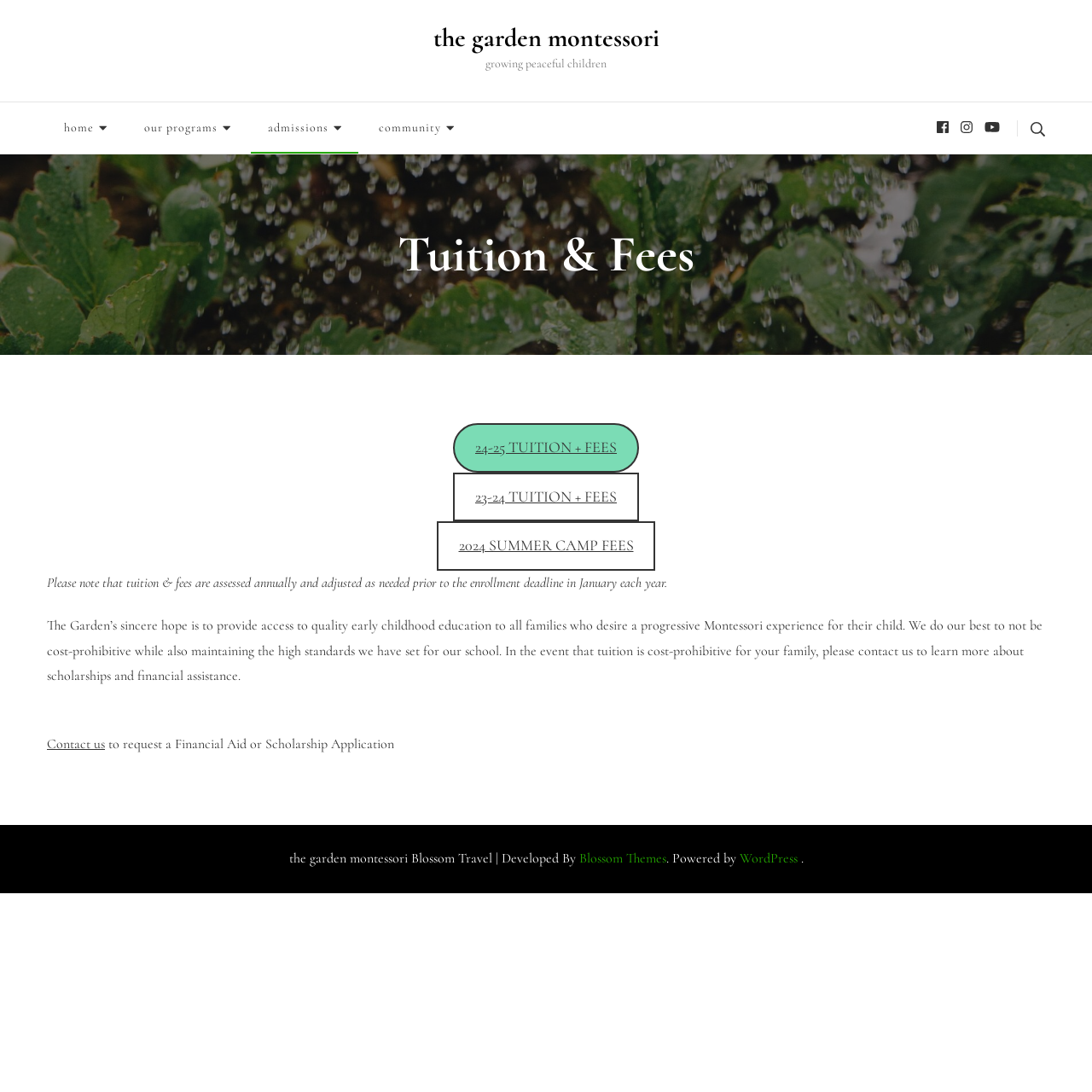Please look at the image and answer the question with a detailed explanation: What is the purpose of the 'Contact us' link?

I found the answer by looking at the text surrounding the 'Contact us' link, which says 'to request a Financial Aid or Scholarship Application'. This suggests that the link is intended for families who need financial assistance to enroll their child in the school.